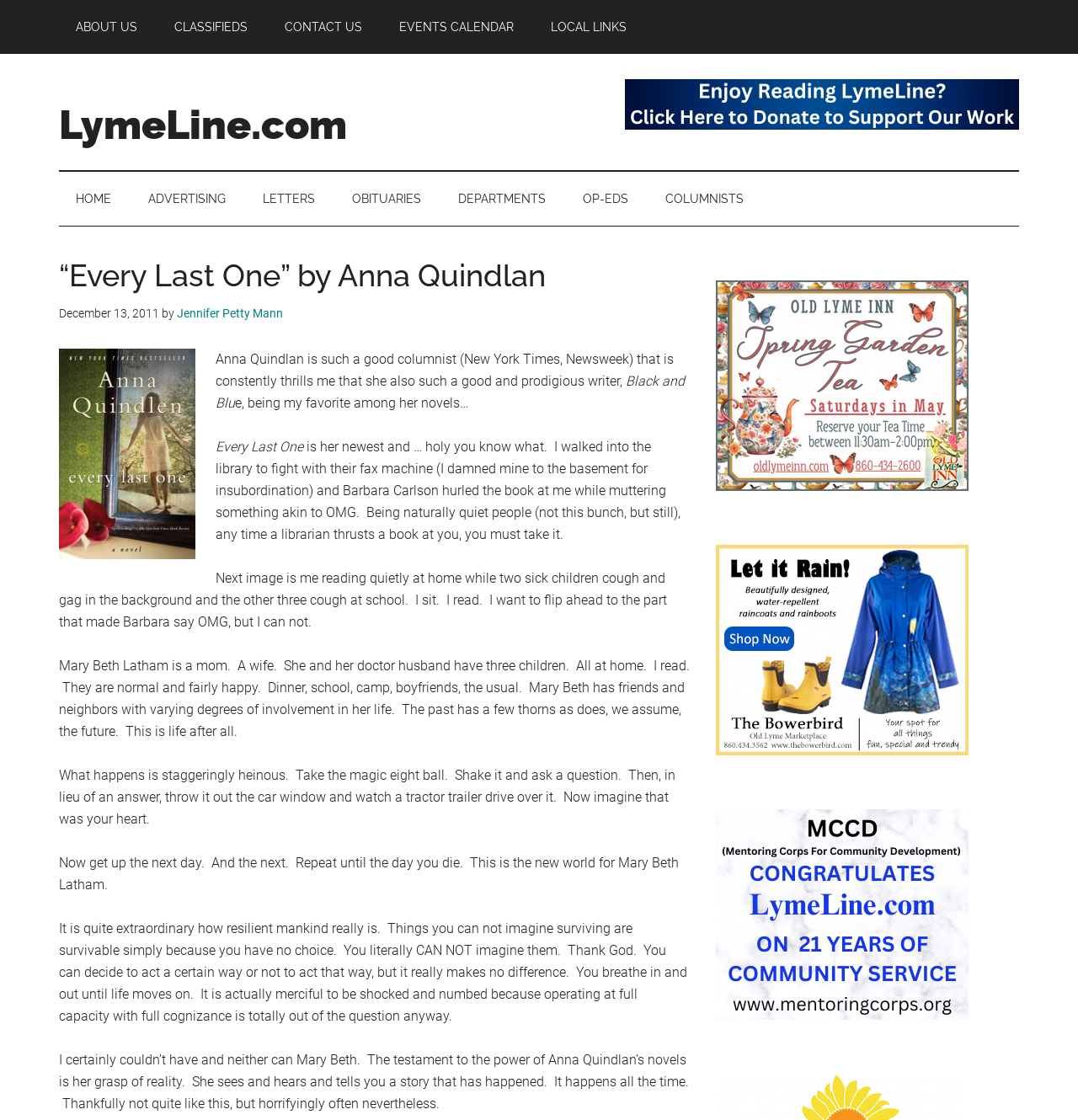Can you find the bounding box coordinates for the element to click on to achieve the instruction: "Click on 'EVENTS CALENDAR'"?

[0.355, 0.0, 0.492, 0.048]